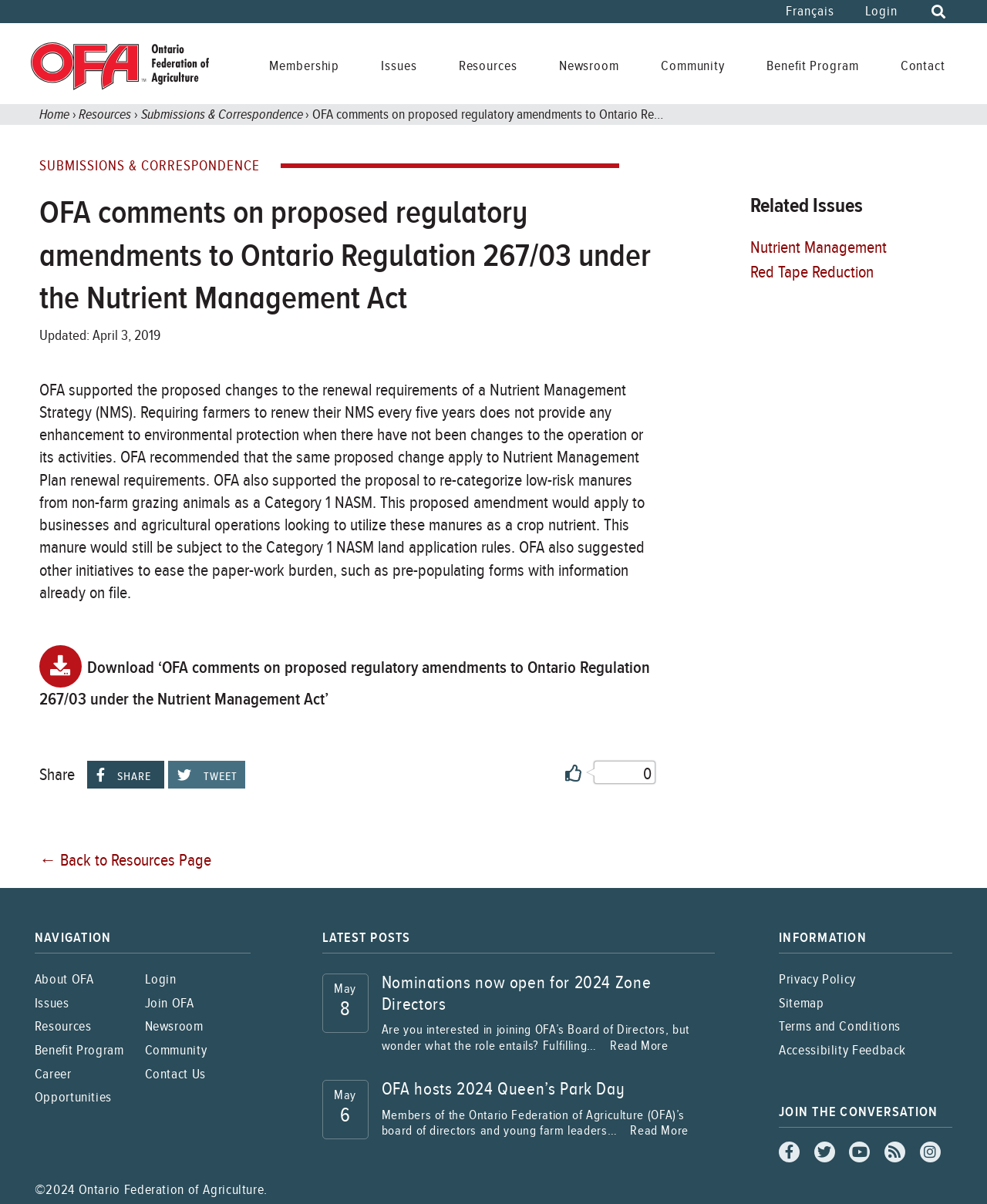Give a detailed explanation of the elements present on the webpage.

This webpage is about the Ontario Federation of Agriculture (OFA) and its comments on proposed regulatory amendments to Ontario Regulation 267/03 under the Nutrient Management Act. 

At the top of the page, there is a navigation bar with links to "Français", "Login", and "Search". Below this, there is a logo of the Ontario Federation of Agriculture and a link to the organization's main page. 

The main content of the page is divided into two sections. On the left side, there is a navigation menu with links to various sections of the website, including "Membership", "Issues", "Resources", "Newsroom", "Community", "Benefit Program", and "Contact". 

On the right side, there is a breadcrumb navigation bar showing the current page's location within the website. Below this, there is a heading "SUBMISSIONS & CORRESPONDENCE" followed by an image and a subheading "OFA comments on proposed regulatory amendments to Ontario Regulation 267/03 under the Nutrient Management Act". 

The main article discusses OFA's support for the proposed changes to the renewal requirements of a Nutrient Management Strategy (NMS) and its recommendations for other initiatives to ease the paperwork burden. There is also a link to download a PDF file of the comments. 

Below the article, there are social media links to share the content. On the right side of the page, there is a section titled "Related Issues" with links to related topics, including "Nutrient Management" and "Red Tape Reduction". 

At the bottom of the page, there are three columns of links. The left column has links to various sections of the website, including "About OFA", "Login", "Issues", and "Resources". The middle column has links to recent news articles, including "Nominations now open for 2024 Zone Directors" and "OFA hosts 2024 Queen’s Park Day". The right column has links to additional information, including "Privacy Policy", "Sitemap", and "Terms and Conditions", as well as links to the organization's social media pages.